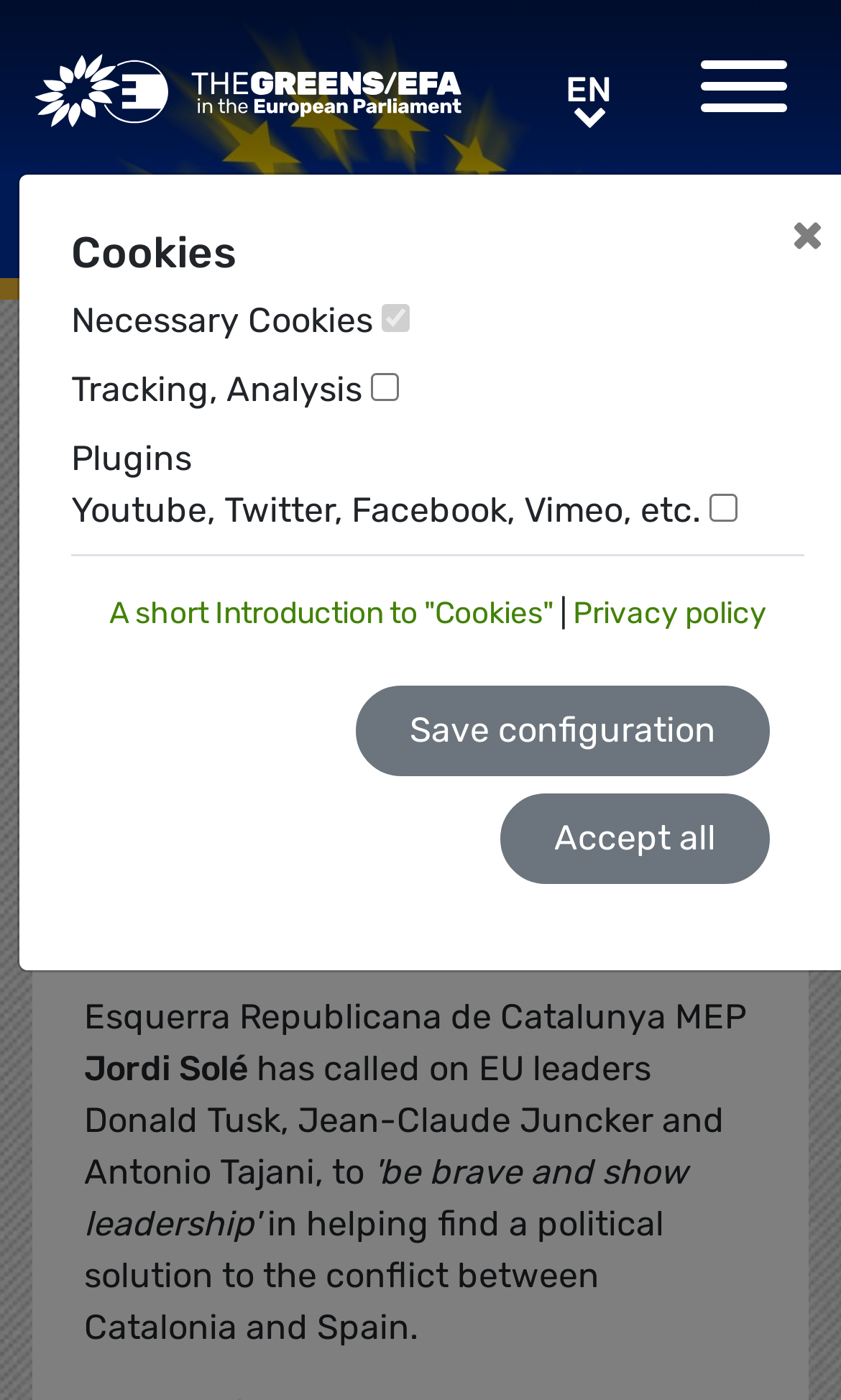Using details from the image, please answer the following question comprehensively:
What is the purpose of the press release?

I found the purpose of the press release by reading the text on the webpage, which is located below the 'Jordi Solé' text and has a bounding box of [0.1, 0.859, 0.79, 0.962]. The text within this element is 'in helping find a political solution to the conflict between Catalonia and Spain.', which indicates the purpose of the press release.